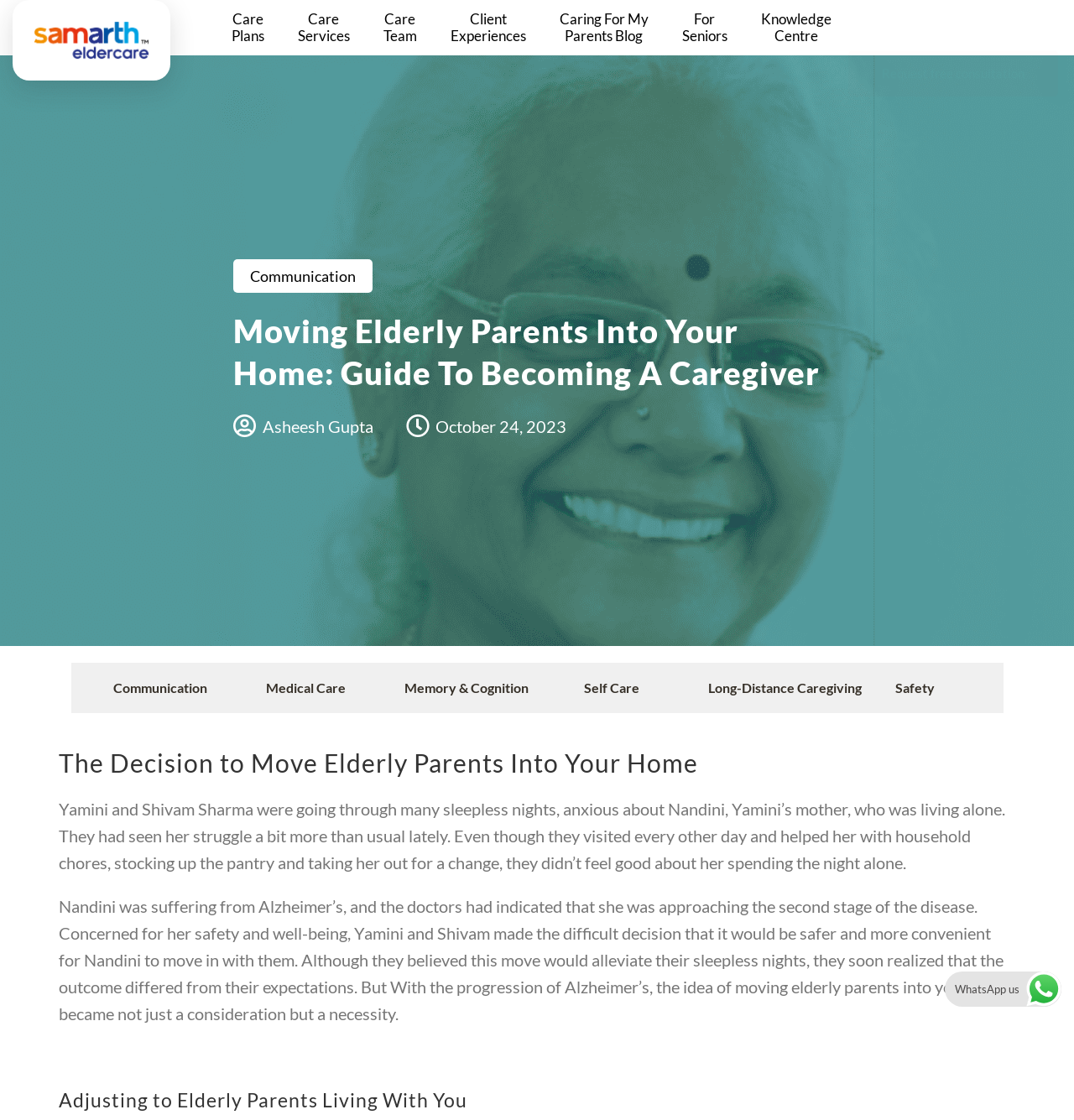Please pinpoint the bounding box coordinates for the region I should click to adhere to this instruction: "go to home page".

[0.027, 0.015, 0.143, 0.057]